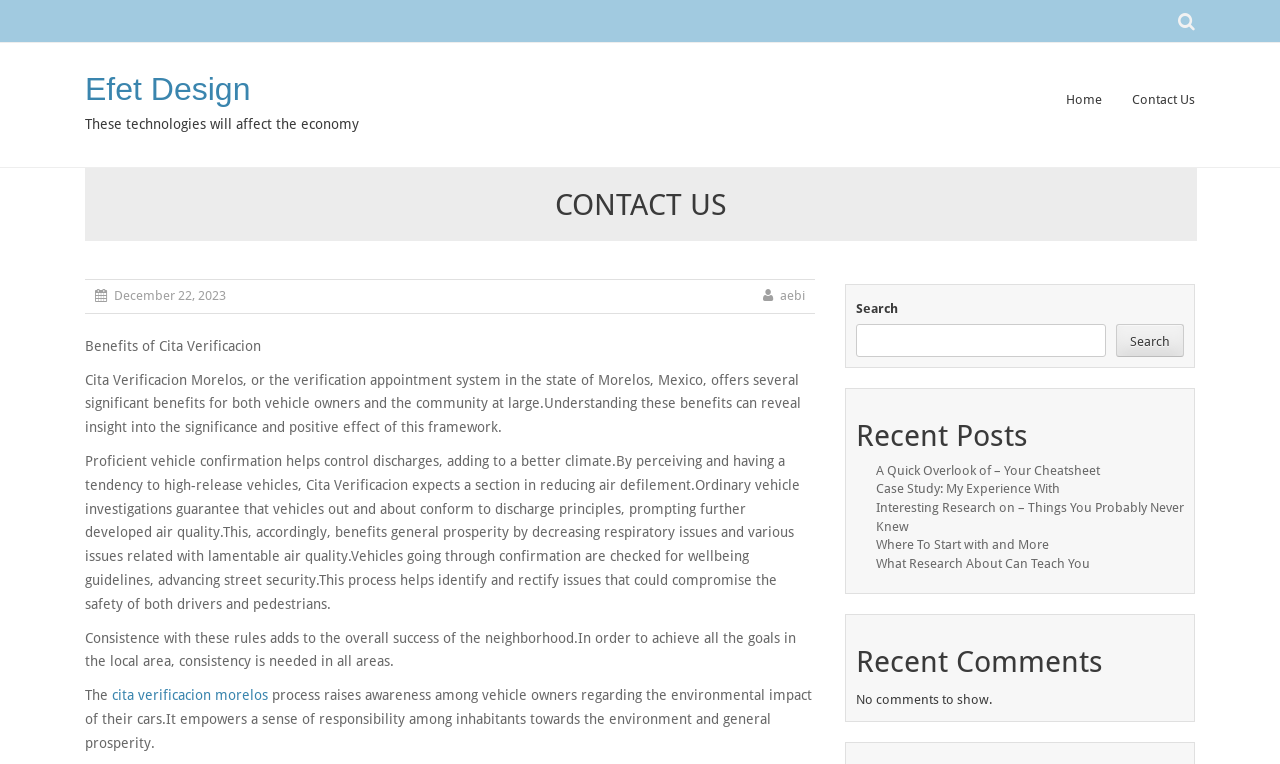Could you provide the bounding box coordinates for the portion of the screen to click to complete this instruction: "Read the recent post A Quick Overlook of – Your Cheatsheet"?

[0.684, 0.606, 0.859, 0.625]